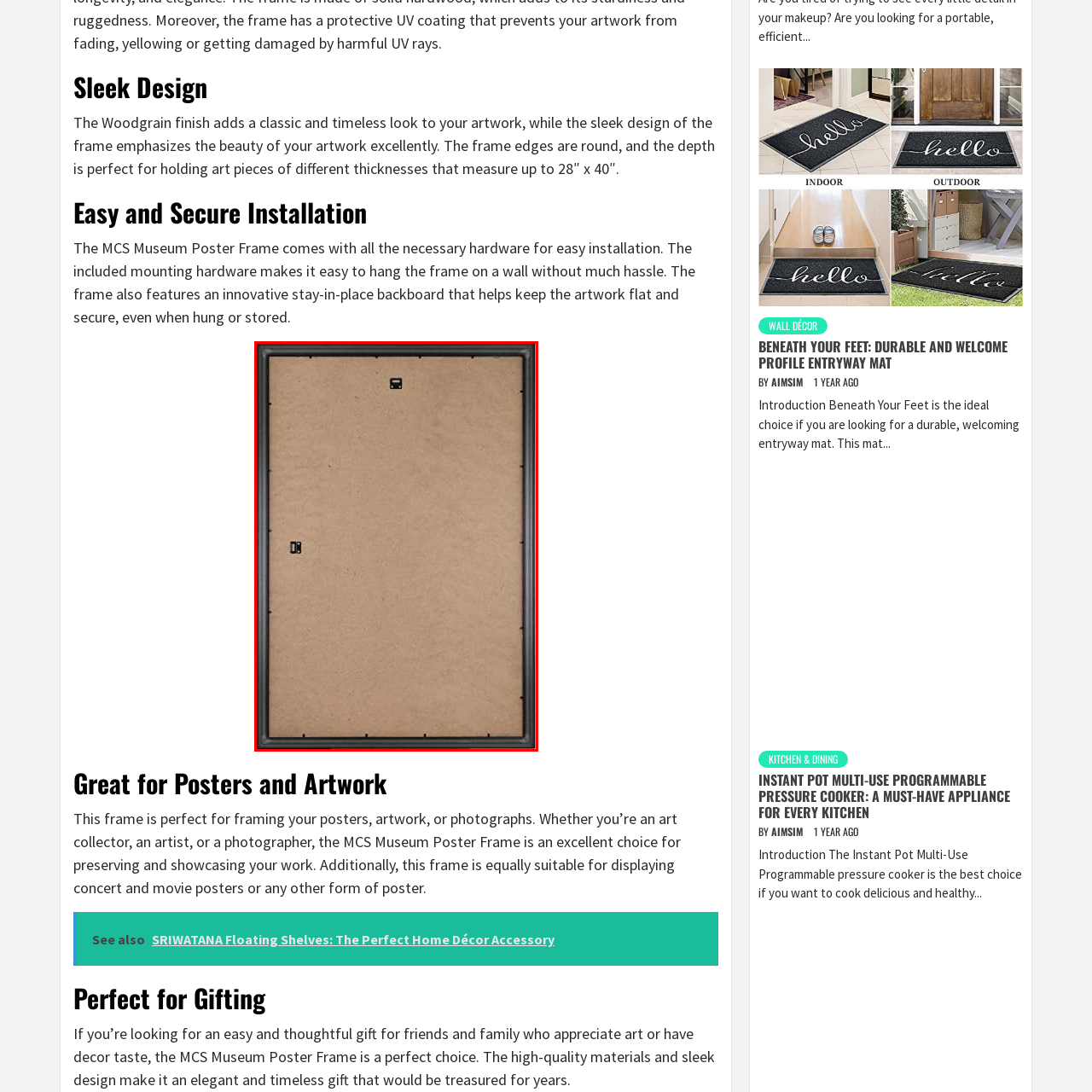Deliver a detailed explanation of the elements found in the red-marked area of the image.

The image showcases the back of the MCS Museum Poster Frame, highlighting its practical design features. The frame is constructed with a sleek black finish and is designed to accommodate art pieces of various thicknesses, up to 28" x 40". Visible are the integrated mounting hardware hooks, allowing for easy and secure installation on walls. The innovative stay-in-place backboard ensures that the artwork remains flat and secure, whether it's displayed or stored. This frame not only enhances the beauty of the artwork it holds but also adds a timeless touch to any decor, making it an excellent choice for art collectors, photographers, or anyone looking to showcase their posters elegantly.